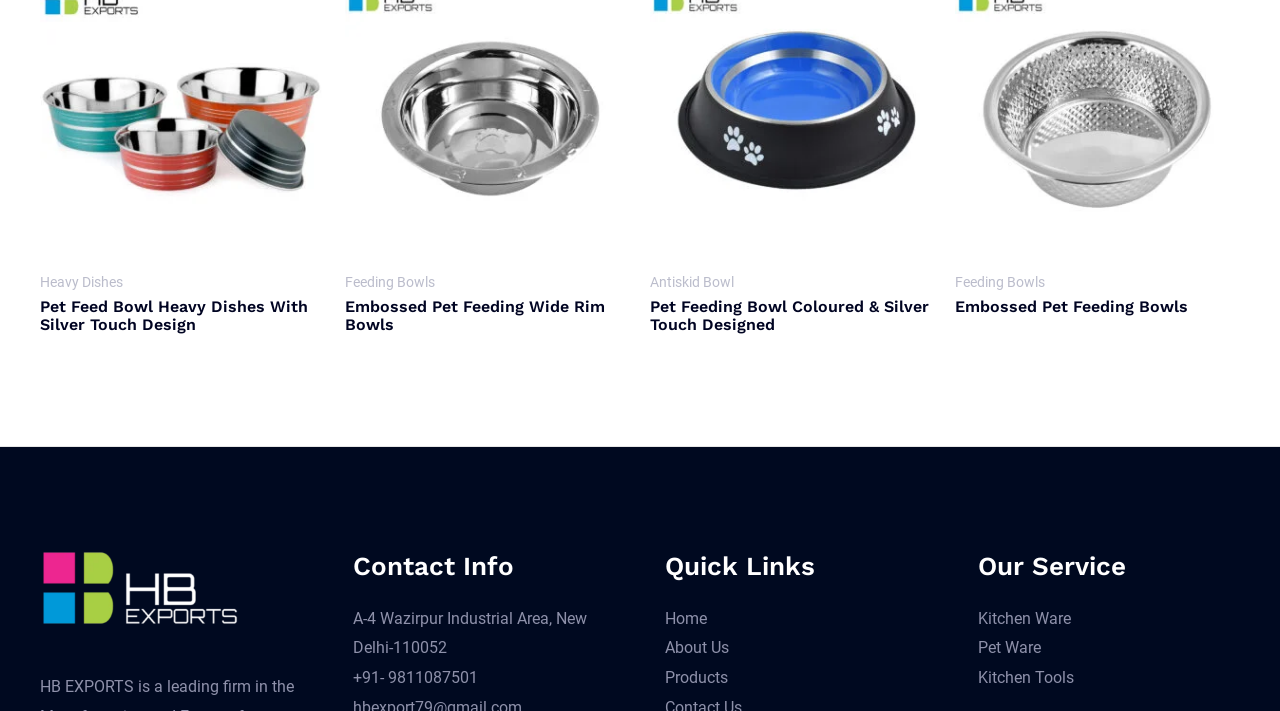Provide a one-word or short-phrase answer to the question:
How many links are there under 'Contact Info'?

2